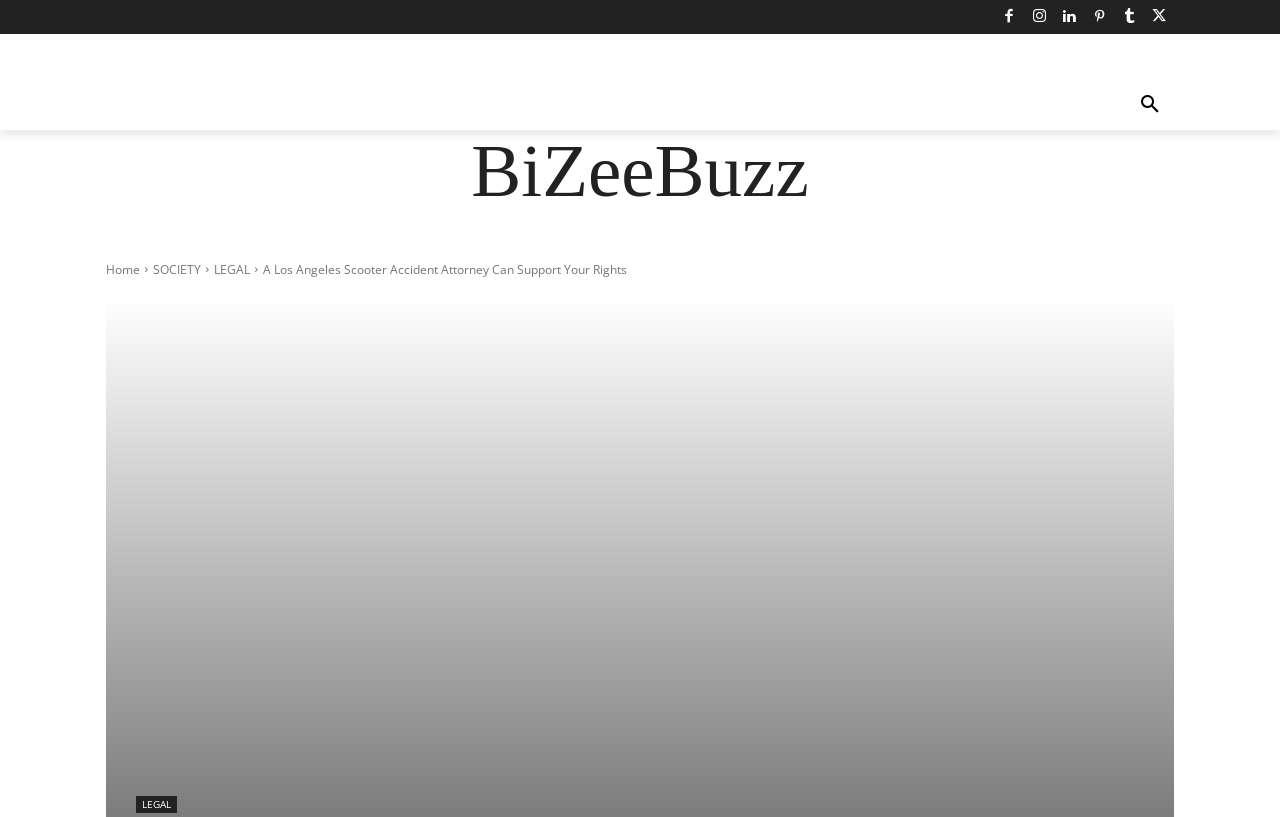Please identify the bounding box coordinates of the element's region that I should click in order to complete the following instruction: "contact a Los Angeles scooter accident attorney". The bounding box coordinates consist of four float numbers between 0 and 1, i.e., [left, top, right, bottom].

[0.106, 0.975, 0.138, 0.996]